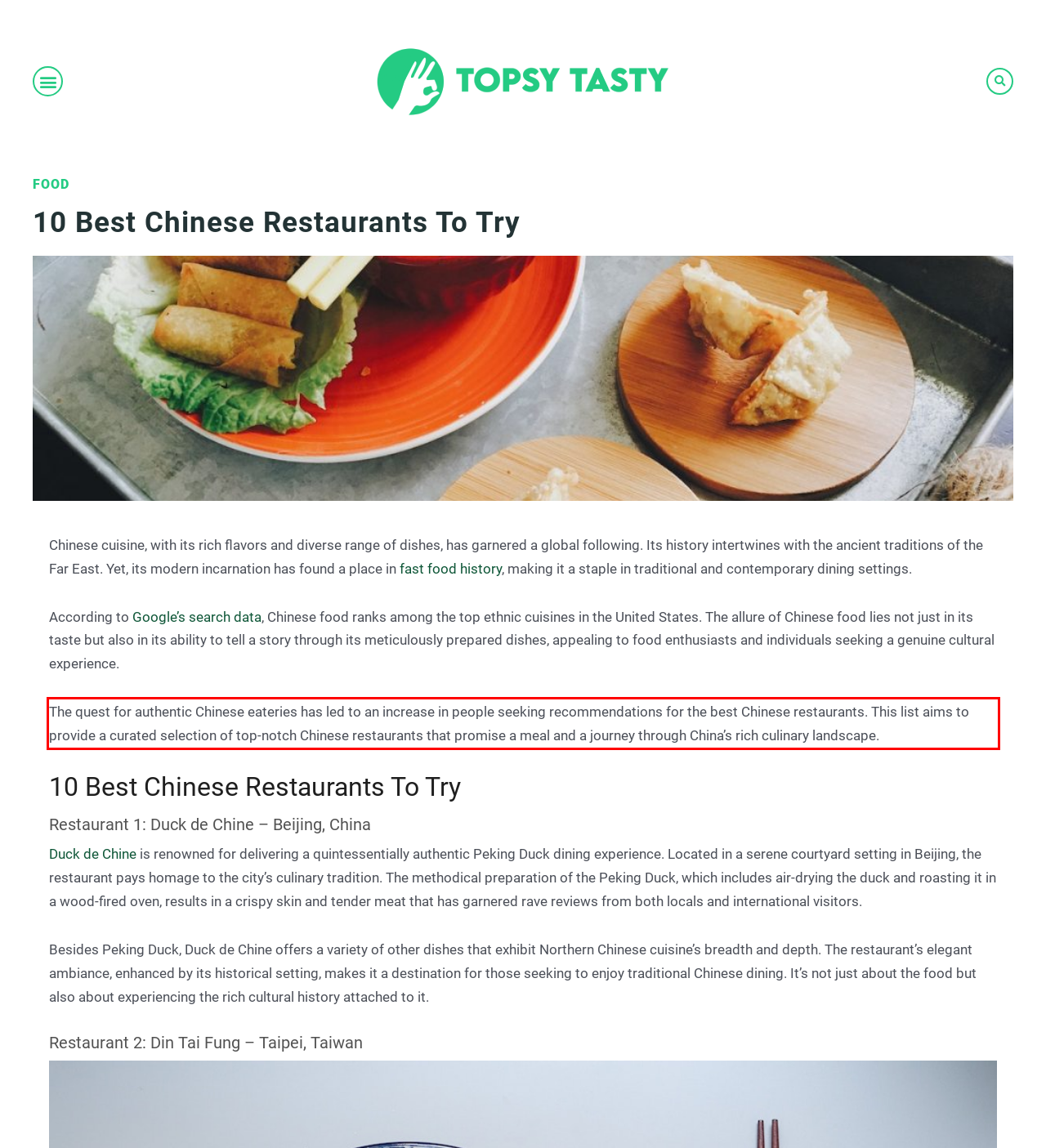Please examine the screenshot of the webpage and read the text present within the red rectangle bounding box.

The quest for authentic Chinese eateries has led to an increase in people seeking recommendations for the best Chinese restaurants. This list aims to provide a curated selection of top-notch Chinese restaurants that promise a meal and a journey through China’s rich culinary landscape.